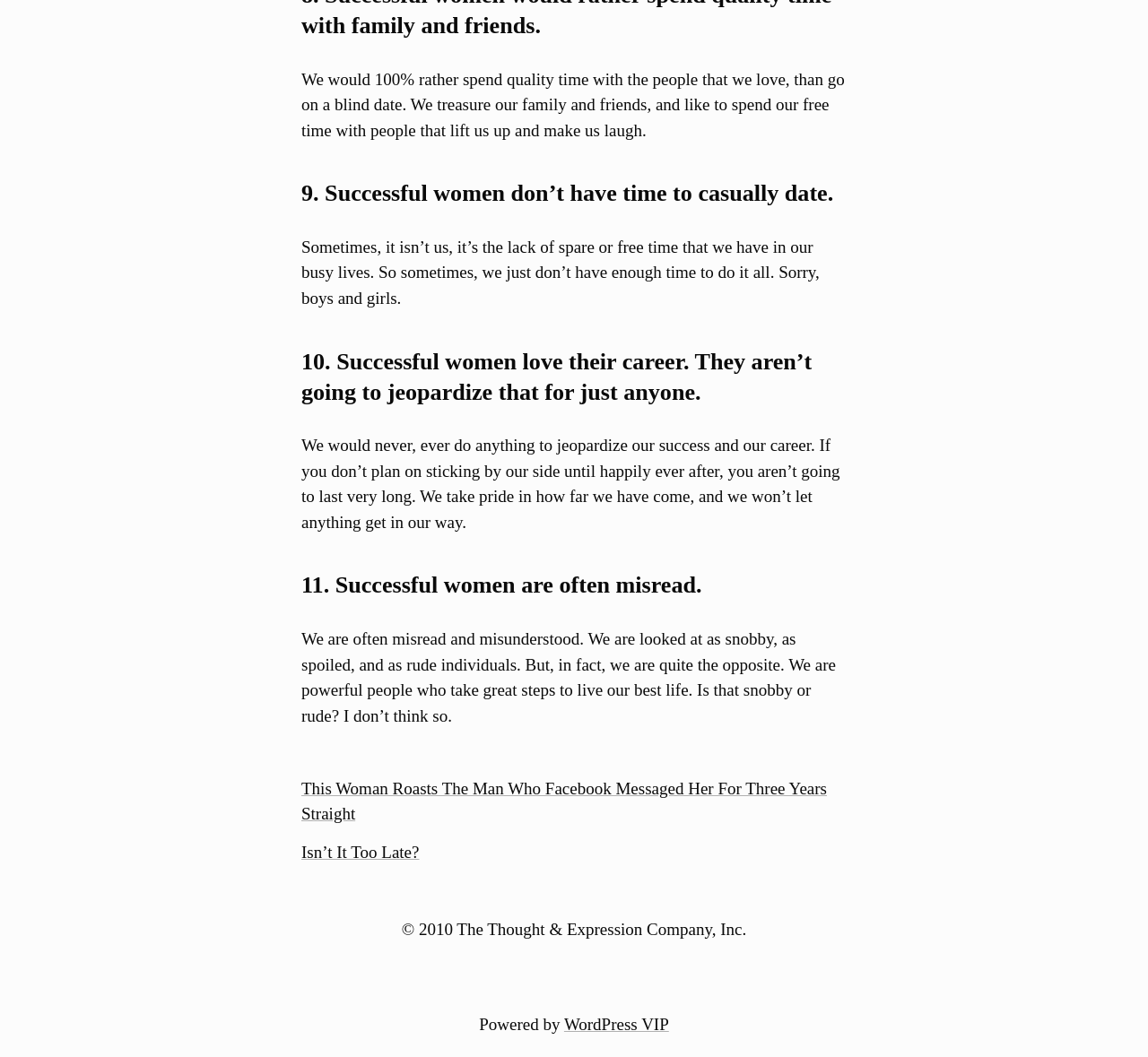What is the platform powering the website?
Please give a detailed and elaborate answer to the question based on the image.

The static text element at the bottom of the page mentions 'Powered by' followed by a link to 'WordPress VIP', indicating that the website is built on the WordPress VIP platform.